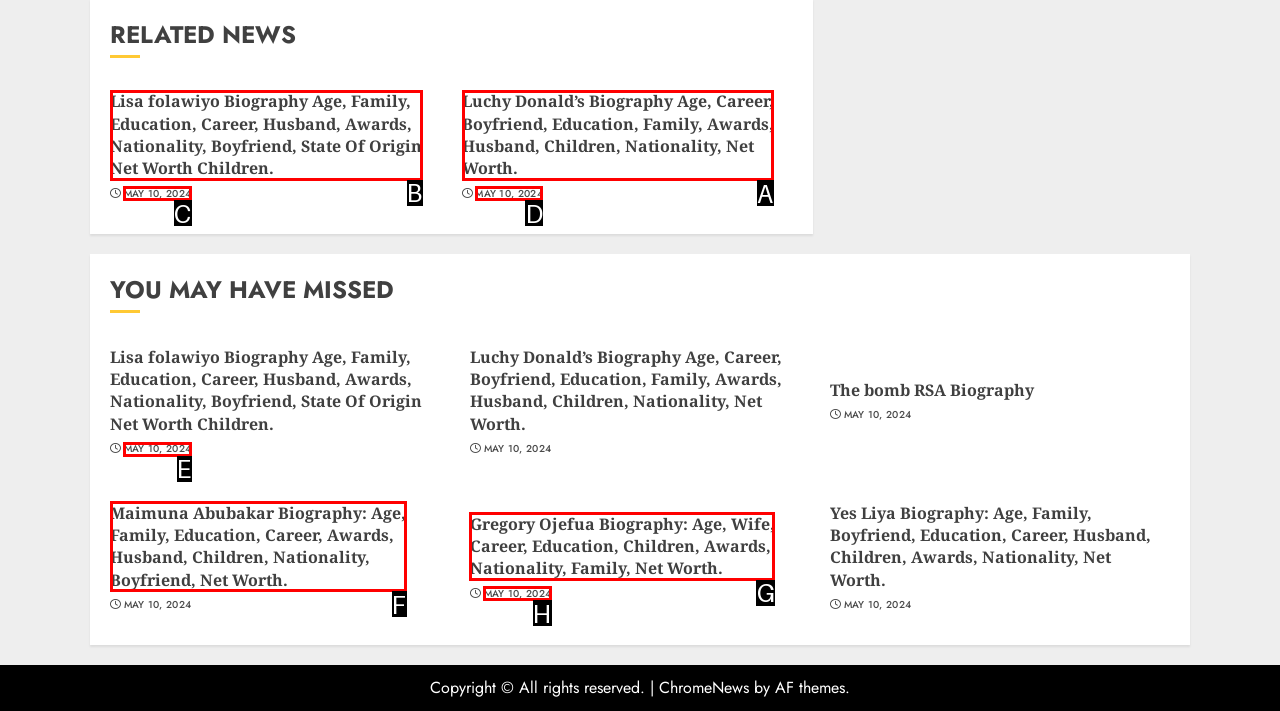Select the option I need to click to accomplish this task: View Luchy Donald's biography
Provide the letter of the selected choice from the given options.

A